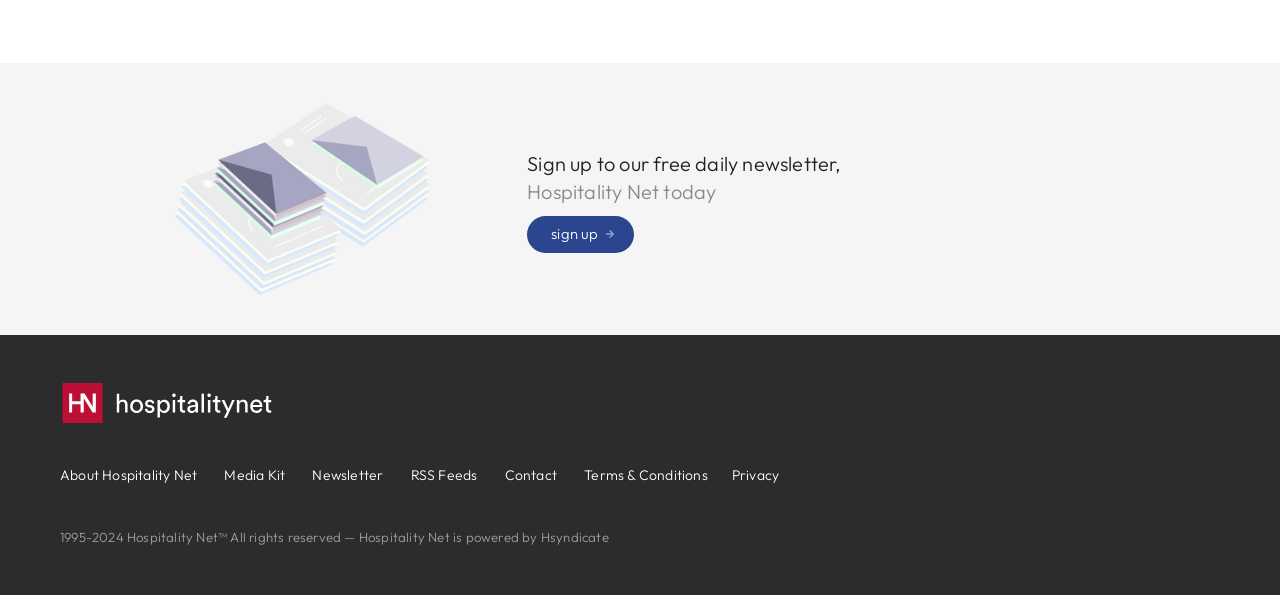How many links are there in the footer section?
From the image, respond with a single word or phrase.

7